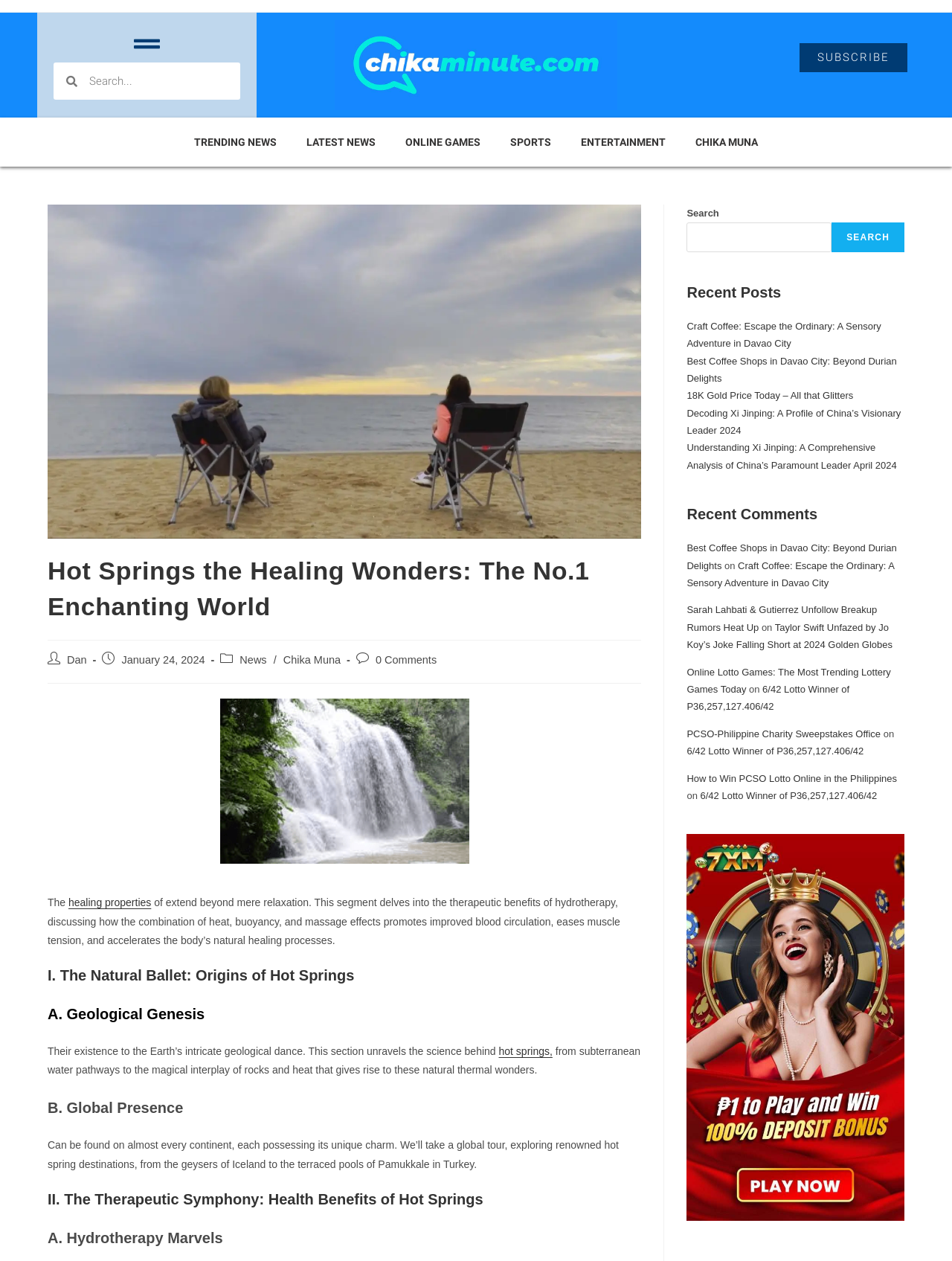Find the bounding box of the UI element described as follows: "alt="Developed by TCS Software"".

None